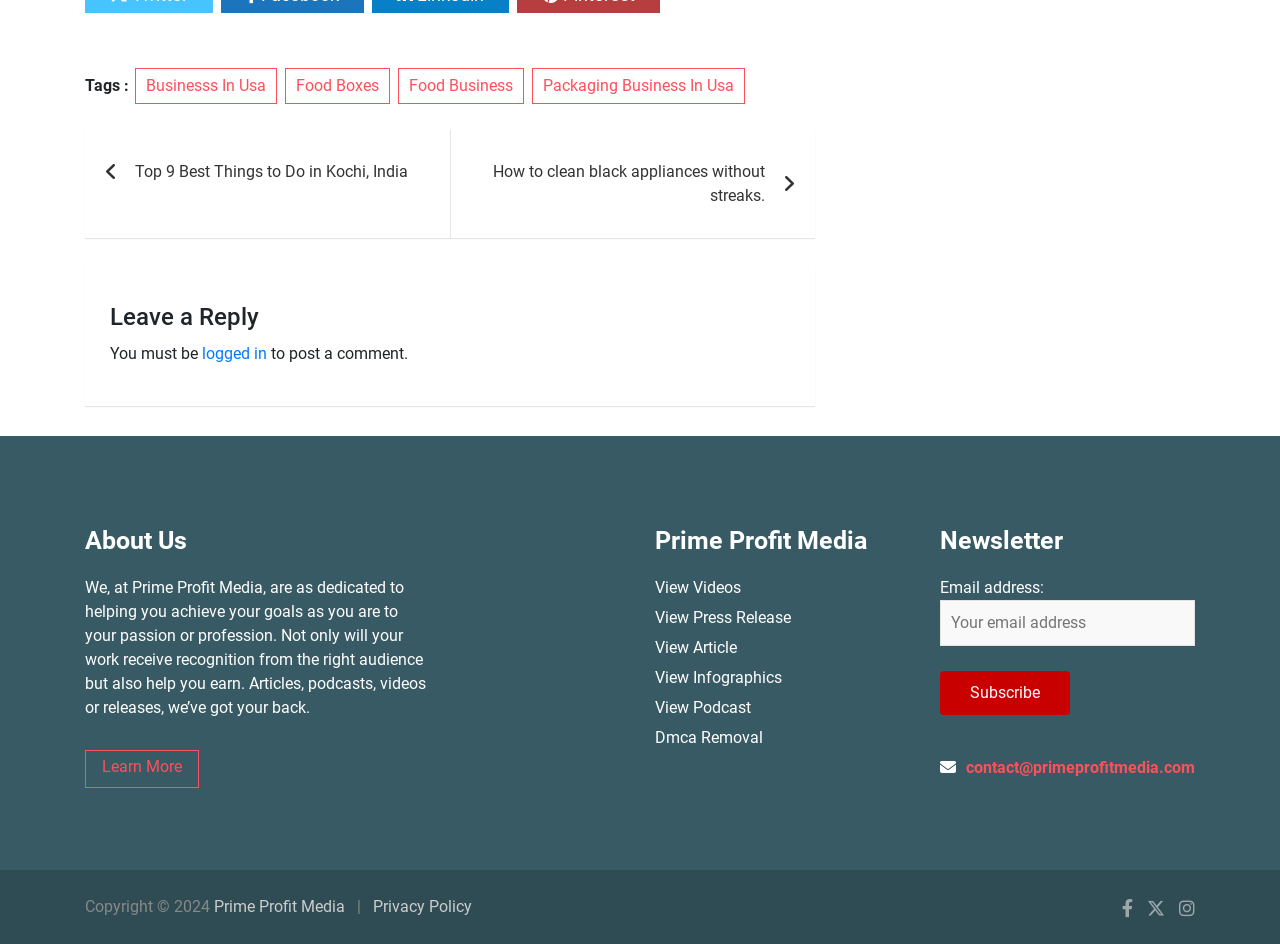Show the bounding box coordinates for the element that needs to be clicked to execute the following instruction: "Click on the 'View Videos' link". Provide the coordinates in the form of four float numbers between 0 and 1, i.e., [left, top, right, bottom].

[0.512, 0.612, 0.579, 0.632]